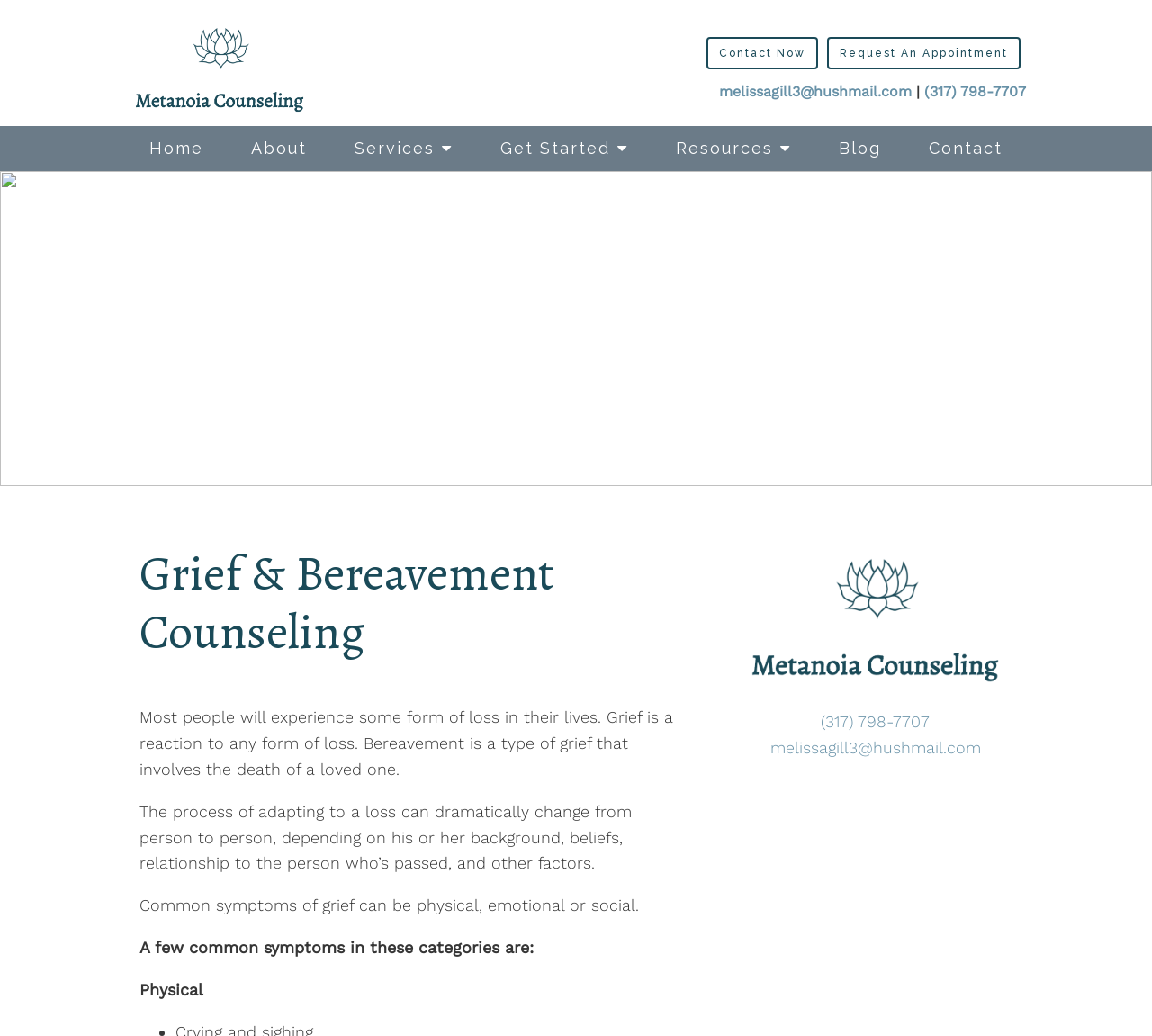Find the bounding box coordinates of the area to click in order to follow the instruction: "Get more information on Grief & Bereavement Counseling".

[0.287, 0.334, 0.459, 0.387]